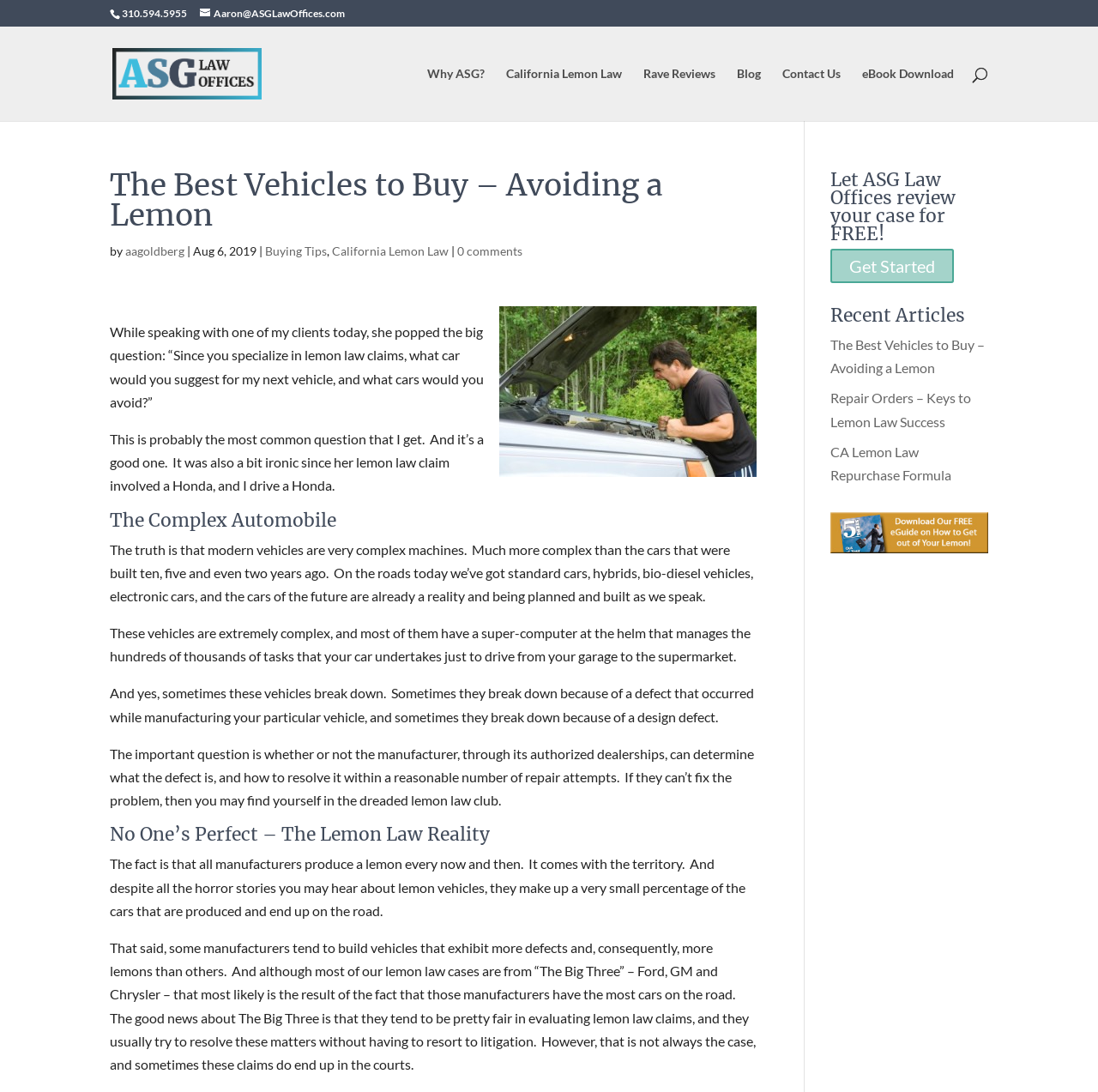Respond with a single word or short phrase to the following question: 
What is the topic of the blog post?

Avoiding a Lemon